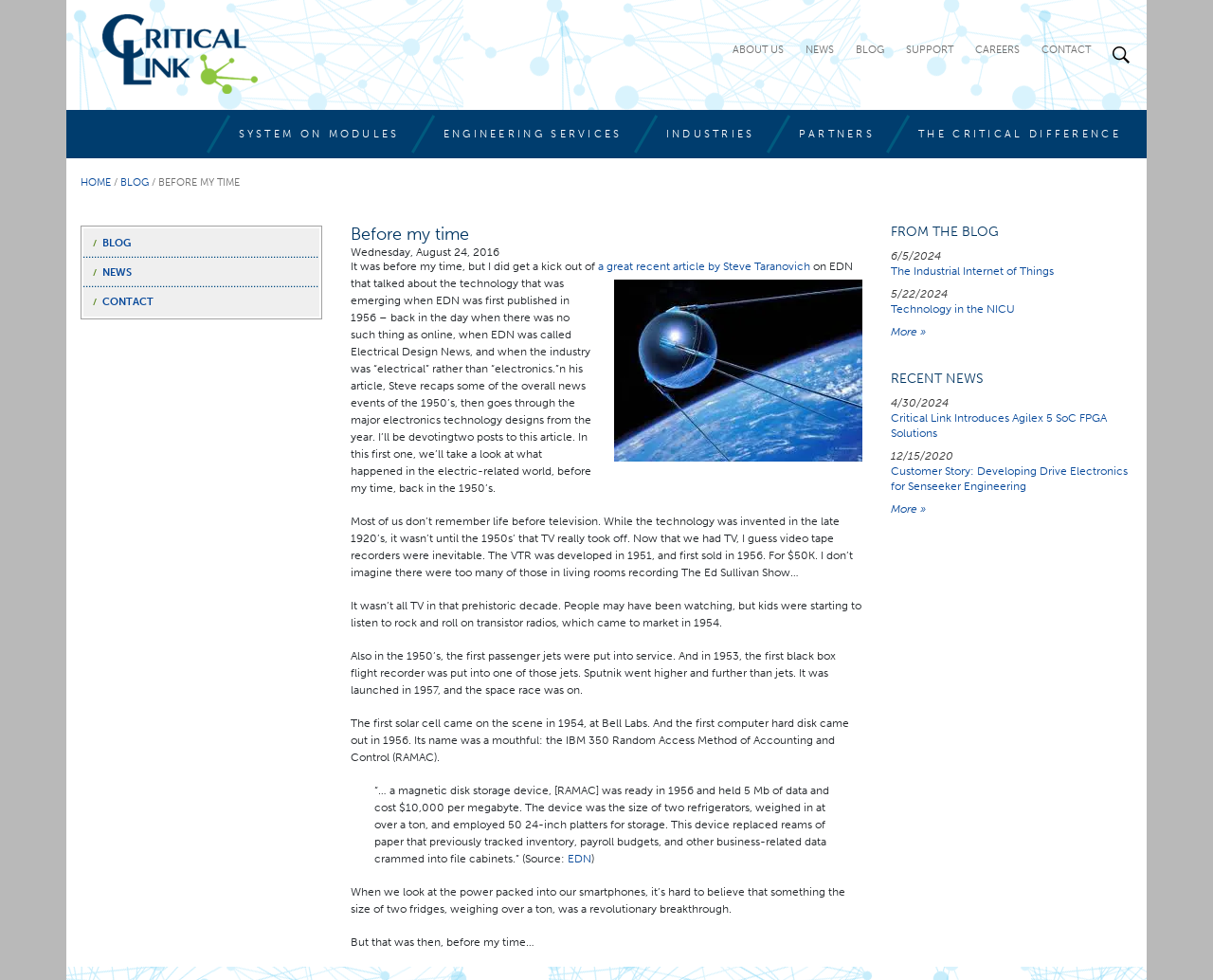Determine the bounding box coordinates of the region to click in order to accomplish the following instruction: "Click on the 'CONTACT' link". Provide the coordinates as four float numbers between 0 and 1, specifically [left, top, right, bottom].

[0.851, 0.042, 0.907, 0.06]